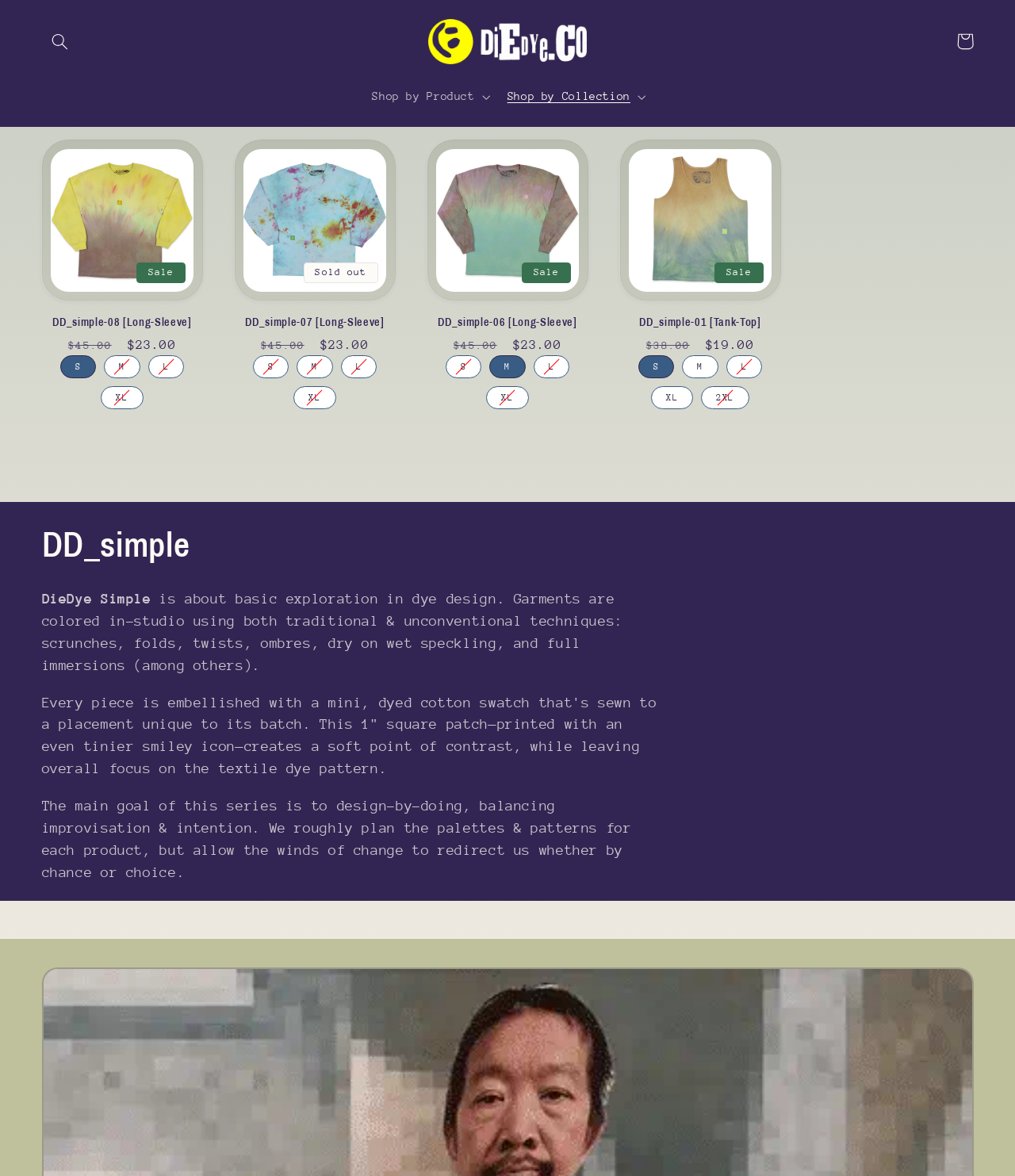What is the theme of the garment collection?
Please interpret the details in the image and answer the question thoroughly.

I read the description of the collection, which states that 'DieDye Simple is about basic exploration in dye design. Garments are colored in-studio using both traditional & unconventional techniques...' This suggests that the theme of the collection is dye design.